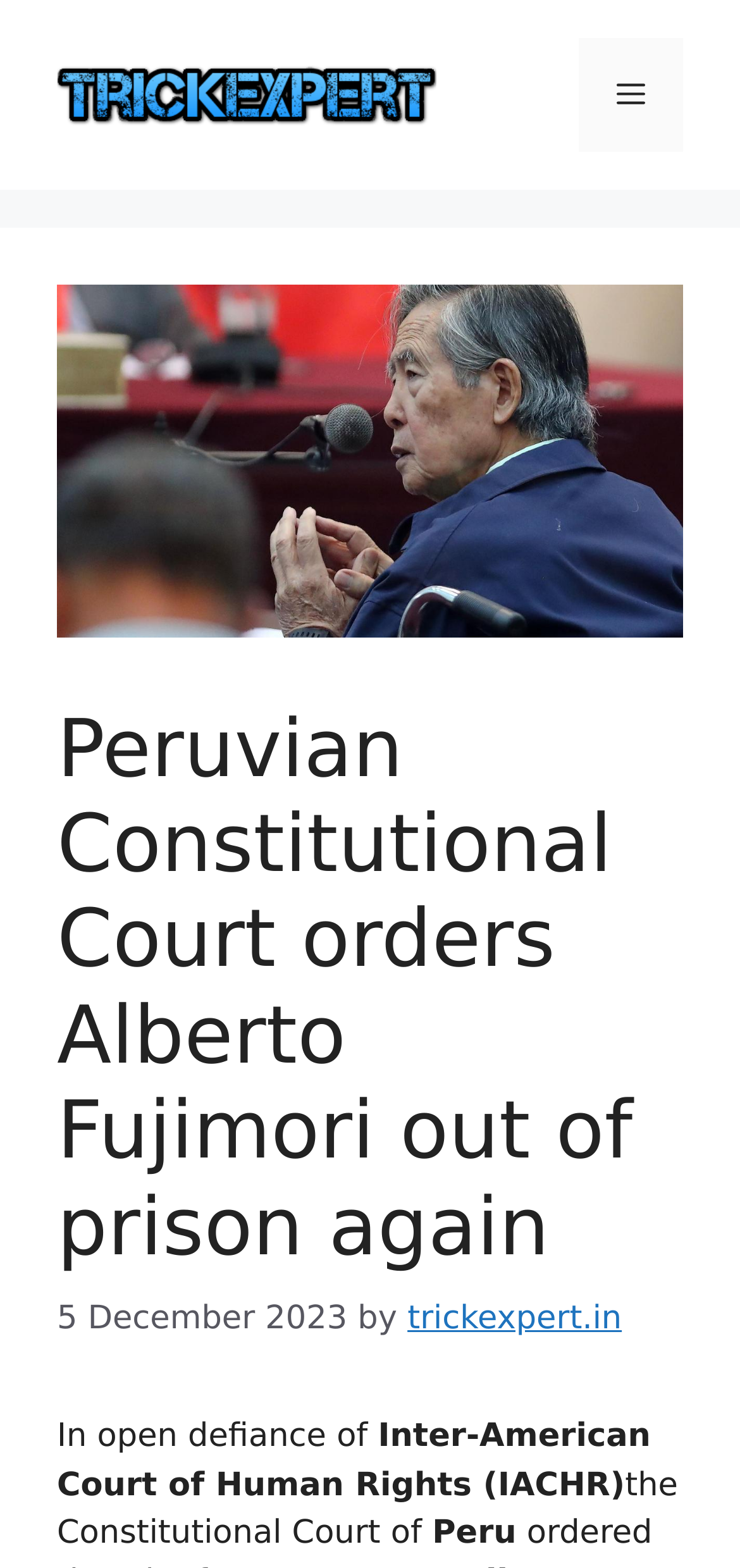What is the primary heading on this webpage?

Peruvian Constitutional Court orders Alberto Fujimori out of prison again